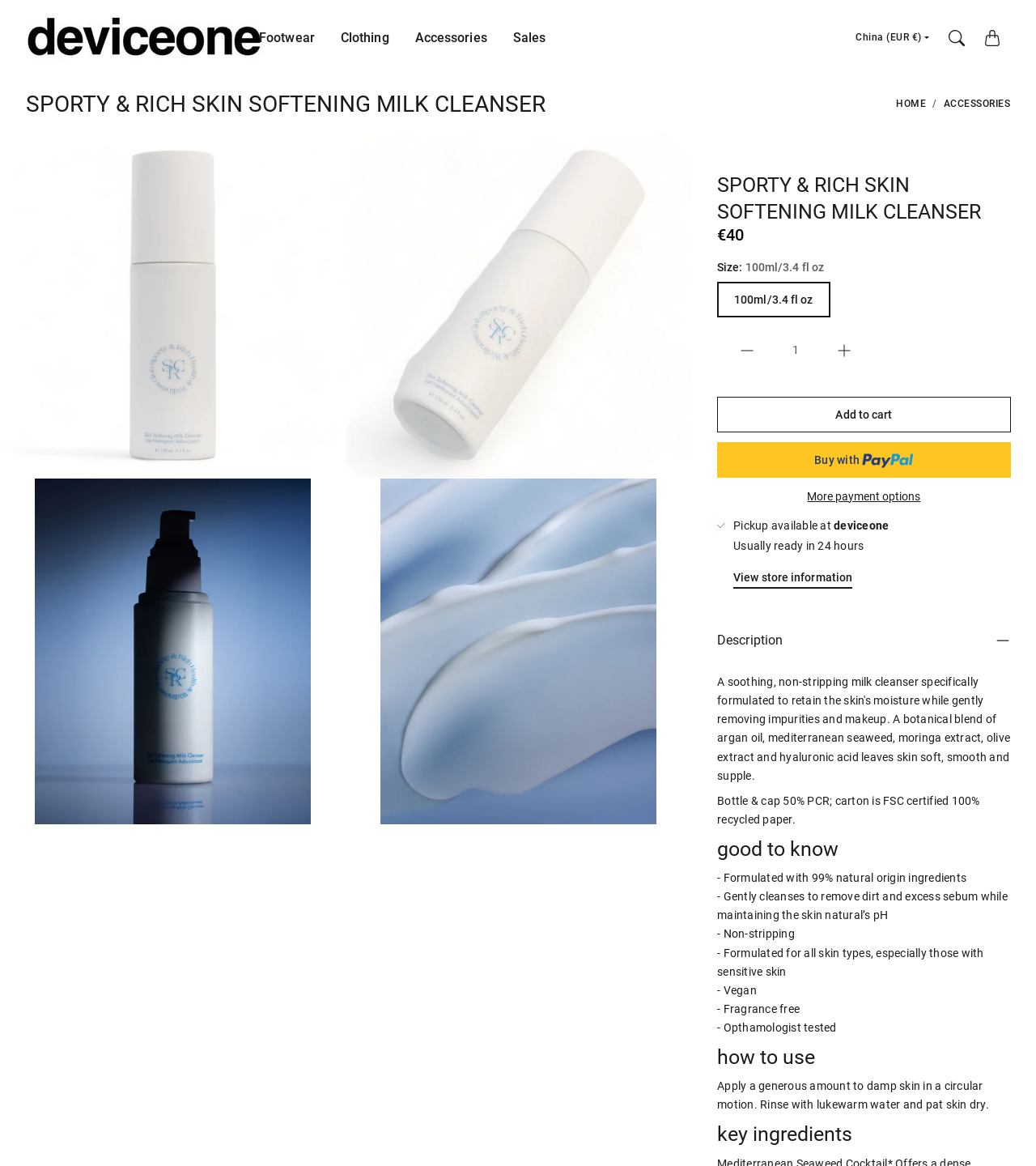Answer the following query concisely with a single word or phrase:
What is the certification of the carton?

FSC certified 100% recycled paper